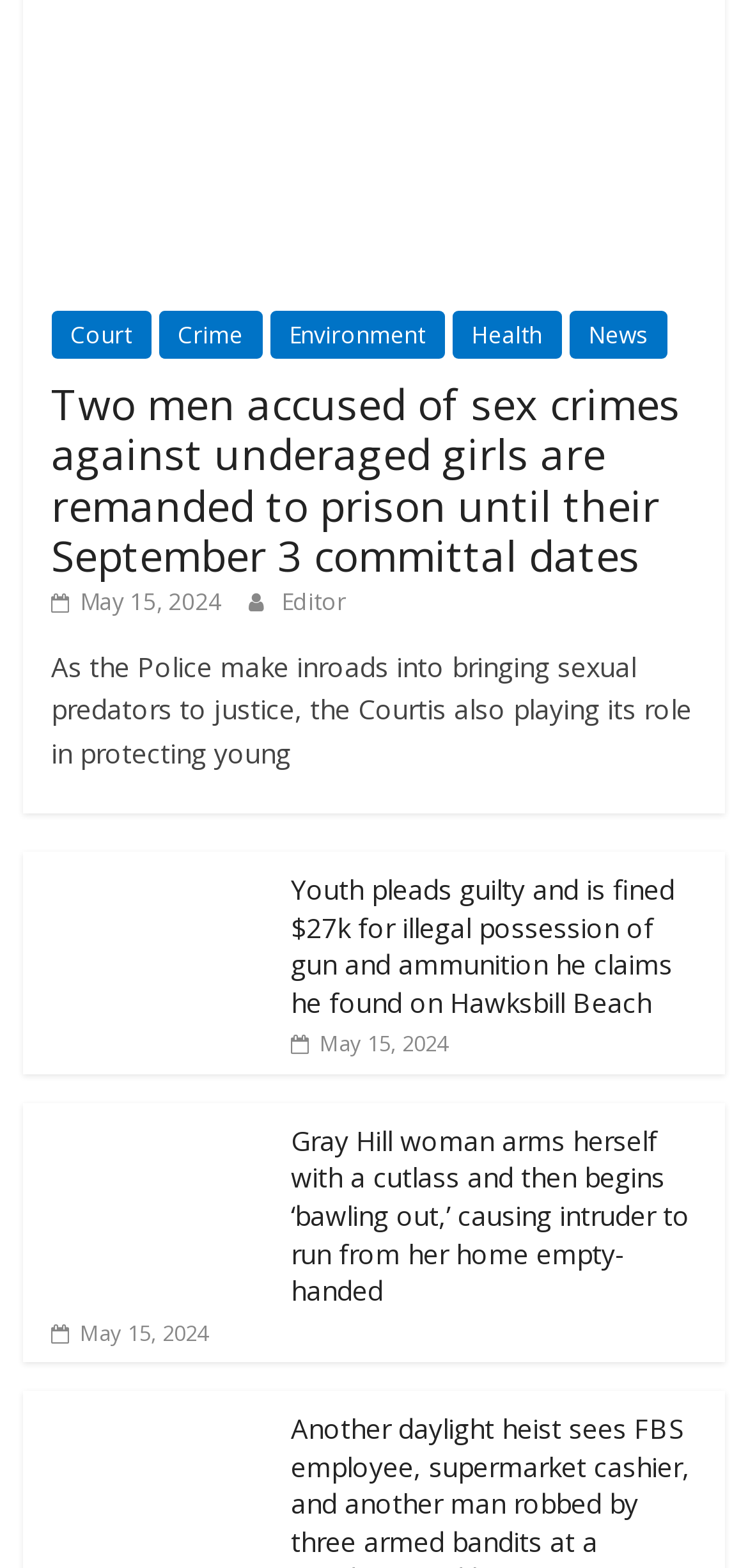Based on the image, give a detailed response to the question: Who is the author of the second news article?

I looked for the author information associated with each news article and found that the second news article has an 'Editor' link, which suggests that the author of the second news article is the 'Editor'.